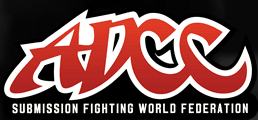Refer to the image and provide an in-depth answer to the question:
What is the focus of the ADCC organization?

The tagline 'SUBMISSION FIGHTING WORLD FEDERATION' emphasizes the organization's focus on submission grappling and mixed martial arts, indicating that these are the primary areas of concentration for the ADCC.